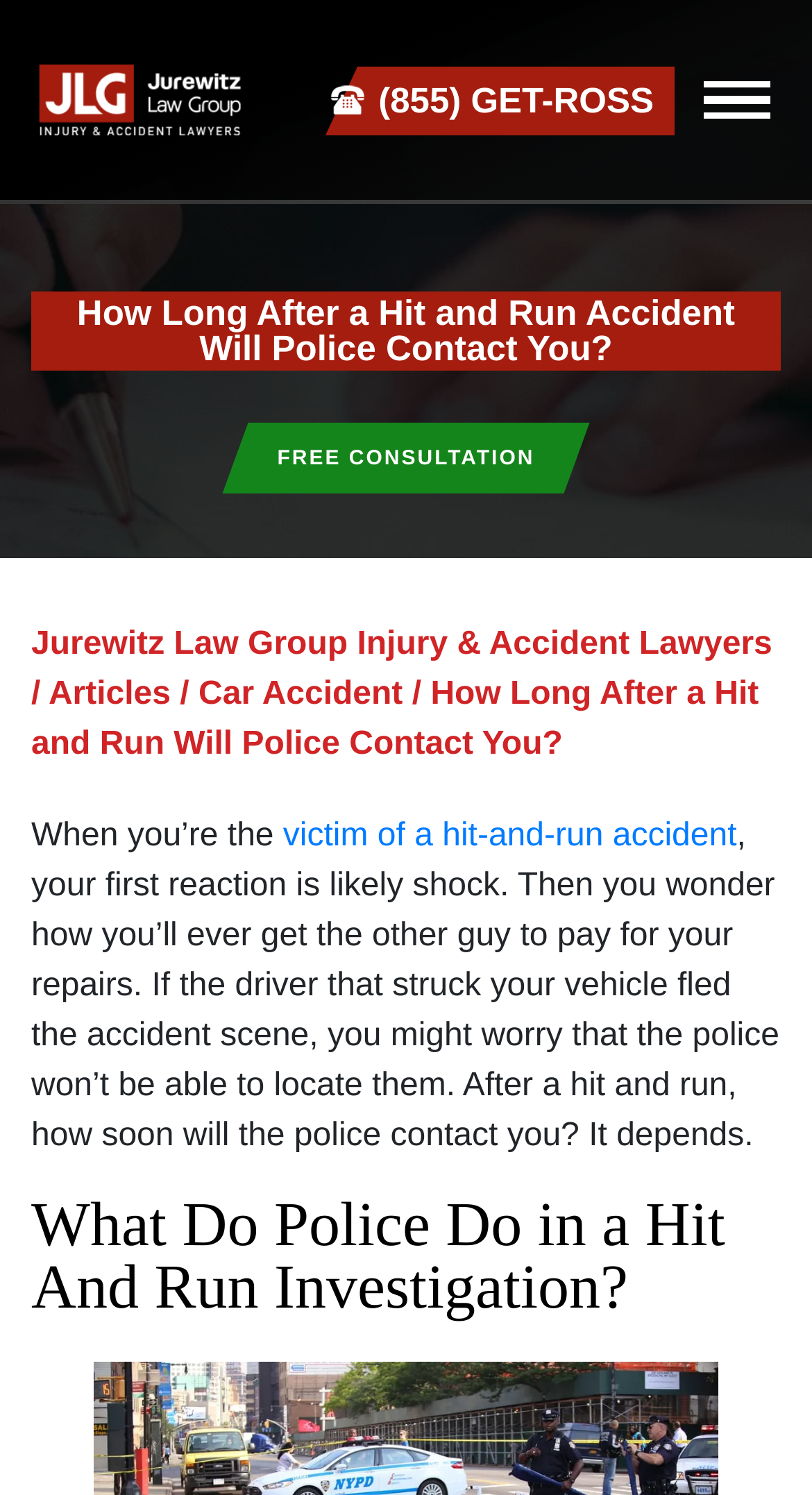Find the UI element described as: "Car Accident" and predict its bounding box coordinates. Ensure the coordinates are four float numbers between 0 and 1, [left, top, right, bottom].

[0.244, 0.451, 0.496, 0.475]